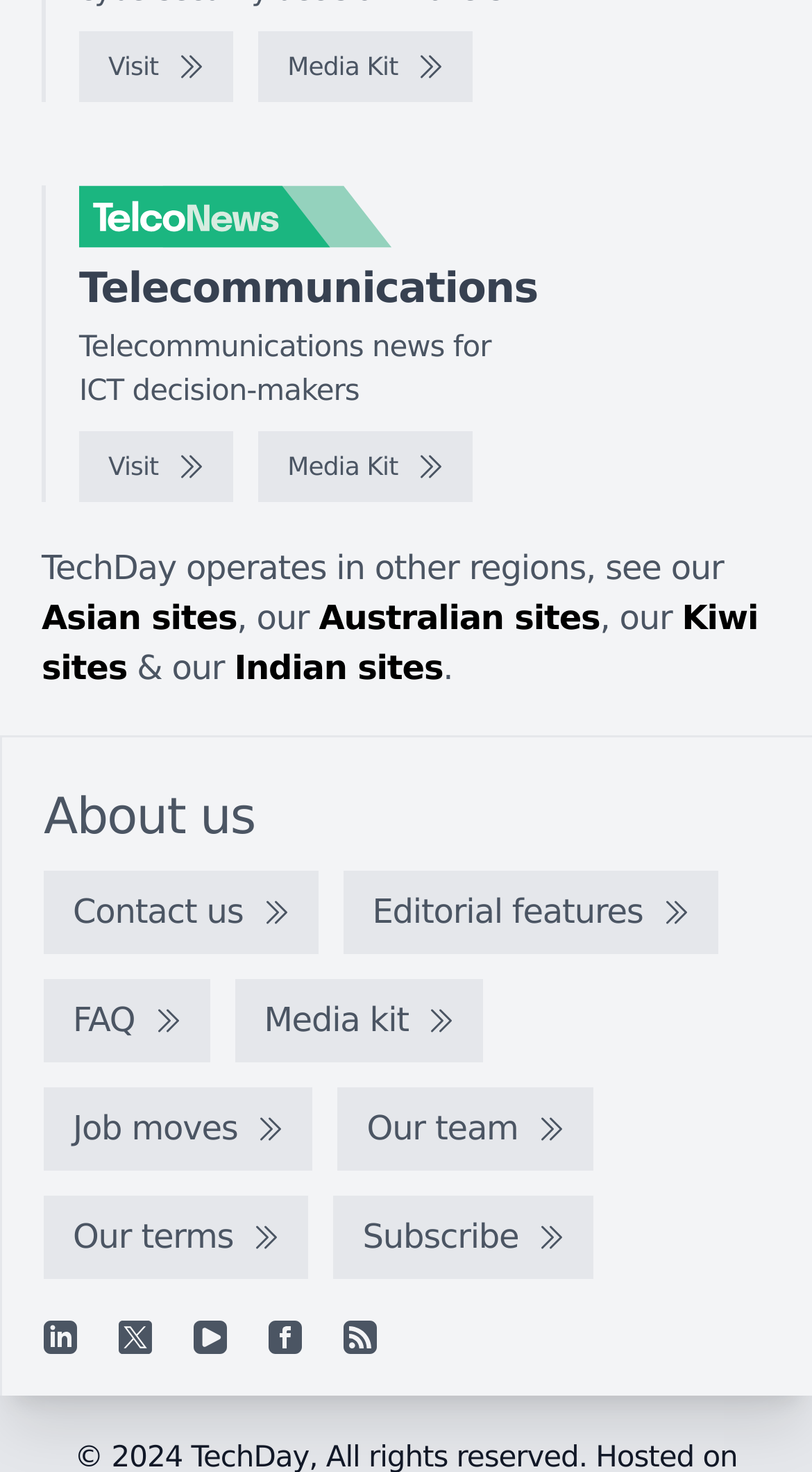Please specify the bounding box coordinates of the clickable region to carry out the following instruction: "Subscribe to the newsletter". The coordinates should be four float numbers between 0 and 1, in the format [left, top, right, bottom].

[0.411, 0.813, 0.731, 0.87]